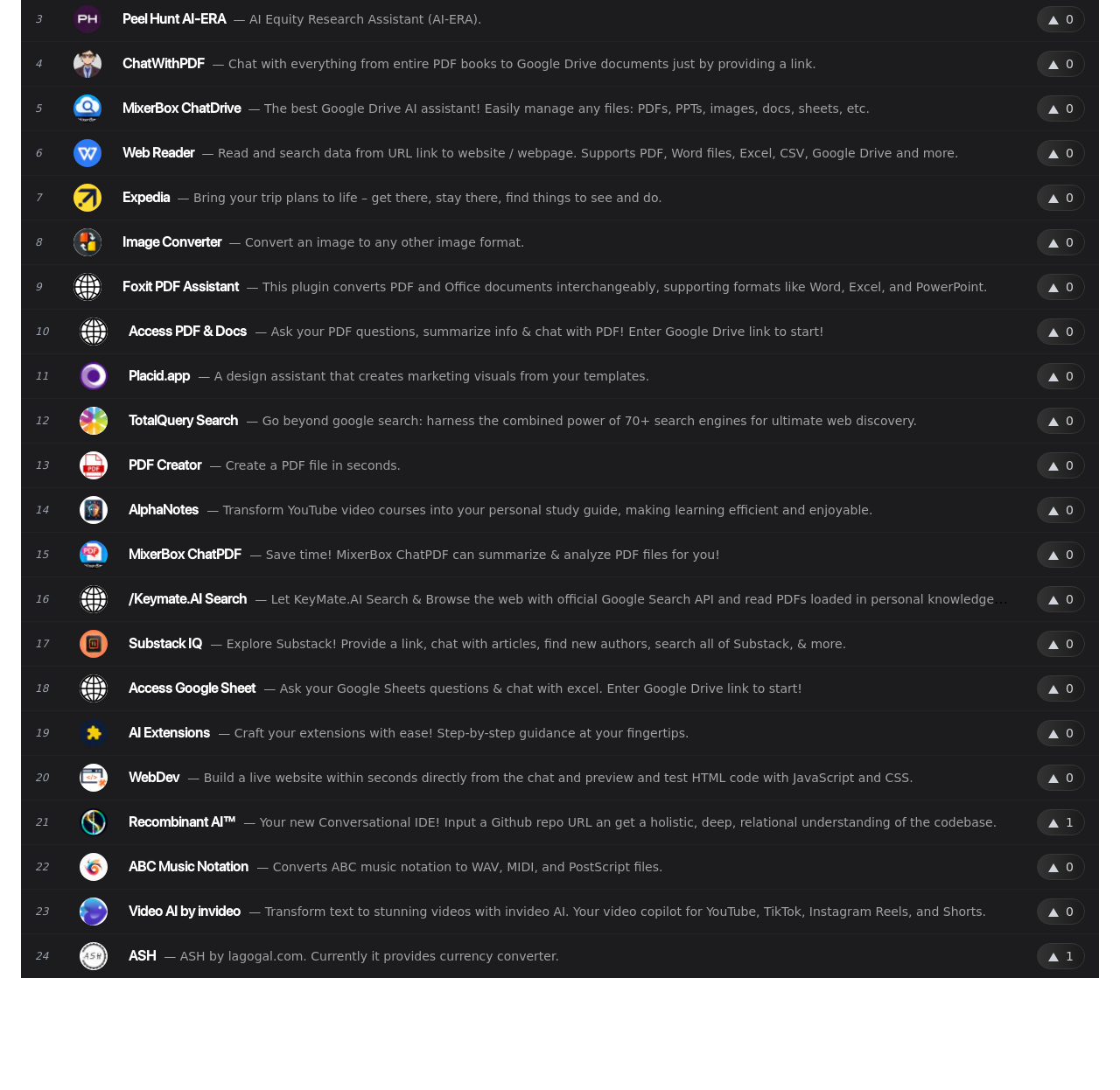Determine the bounding box coordinates of the clickable element to achieve the following action: 'Open Peel Hunt AI-ERA'. Provide the coordinates as four float values between 0 and 1, formatted as [left, top, right, bottom].

[0.109, 0.01, 0.43, 0.025]